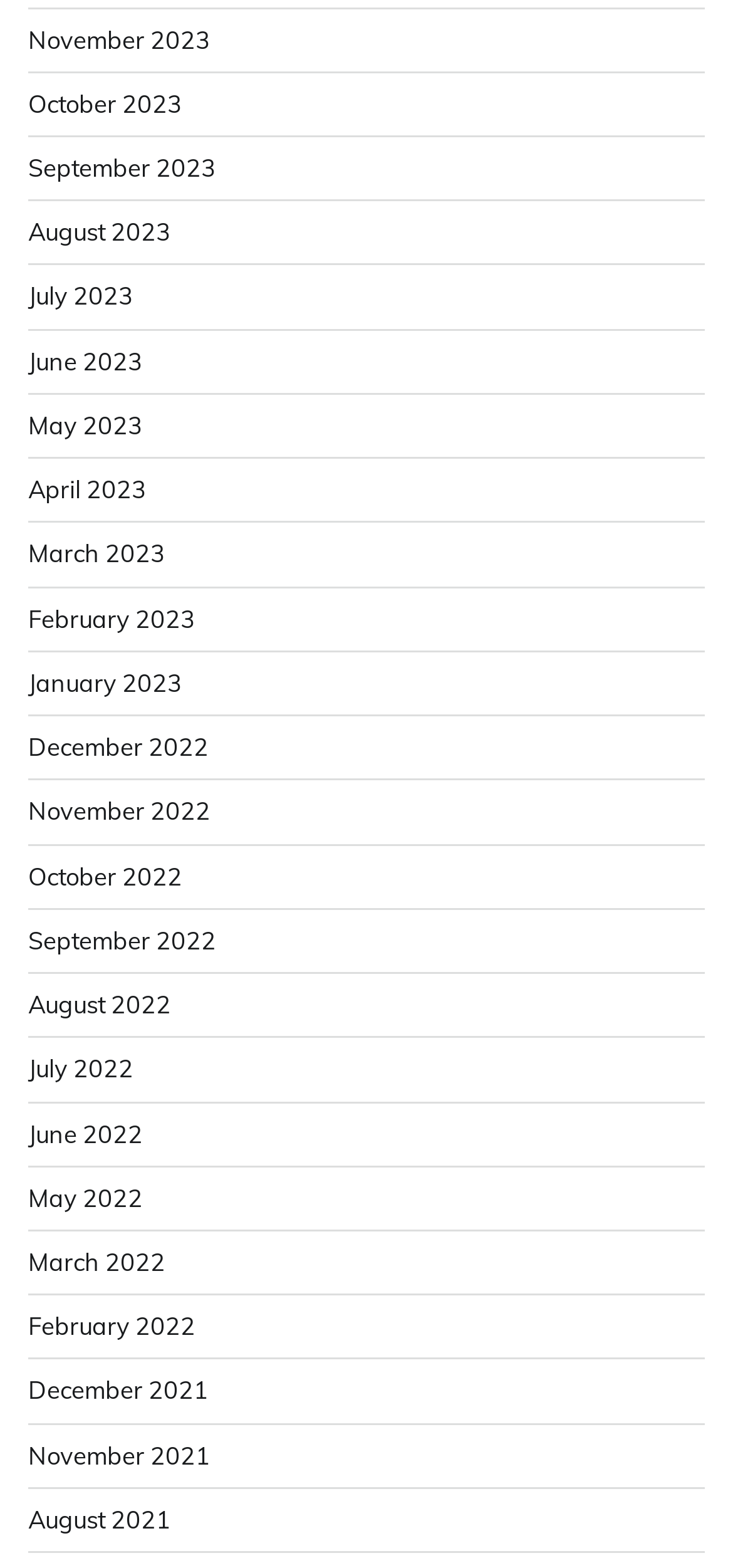Identify the bounding box coordinates for the region to click in order to carry out this instruction: "View October 2022". Provide the coordinates using four float numbers between 0 and 1, formatted as [left, top, right, bottom].

[0.038, 0.549, 0.249, 0.568]